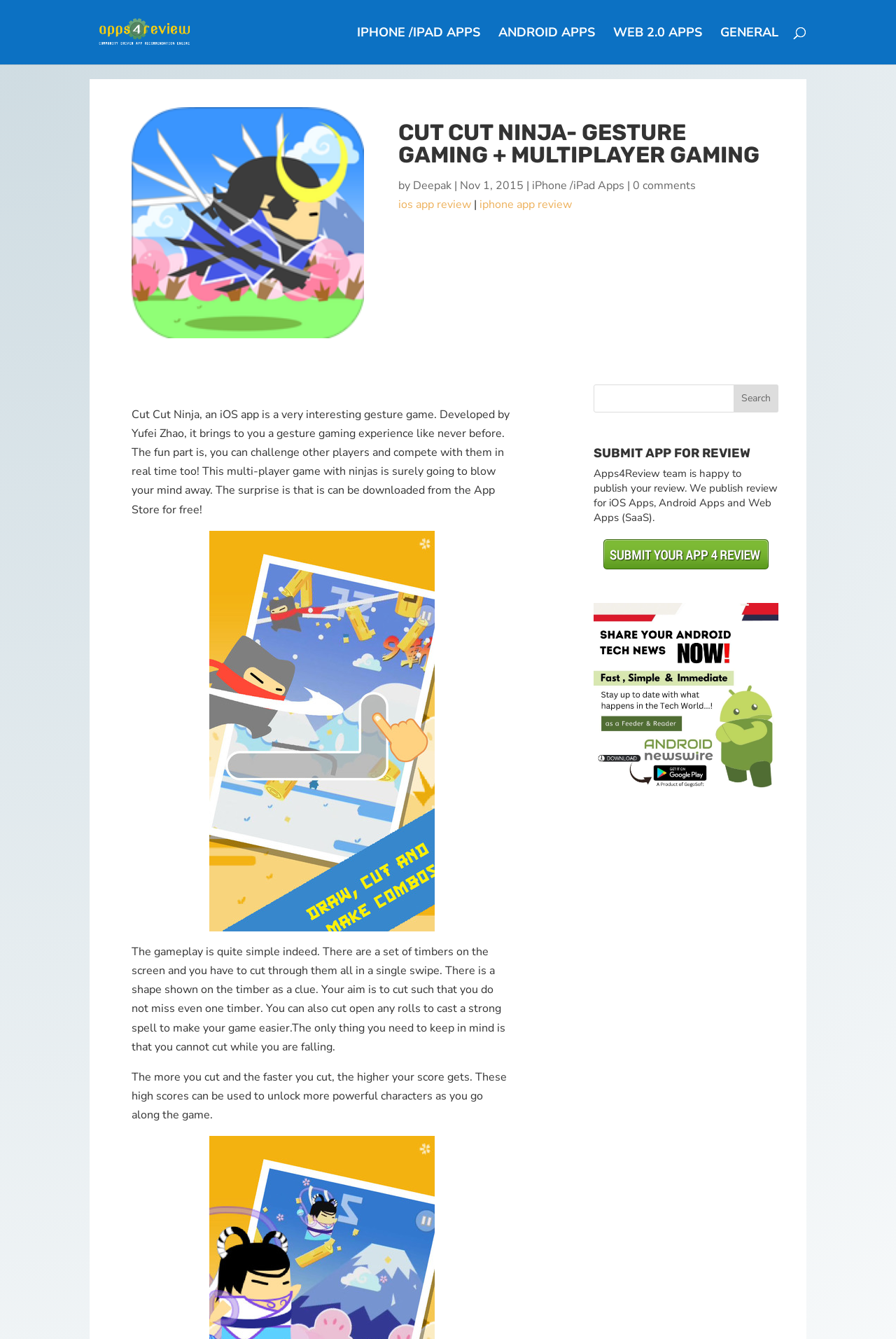What is the benefit of getting a high score in the game? From the image, respond with a single word or brief phrase.

Unlocking more powerful characters